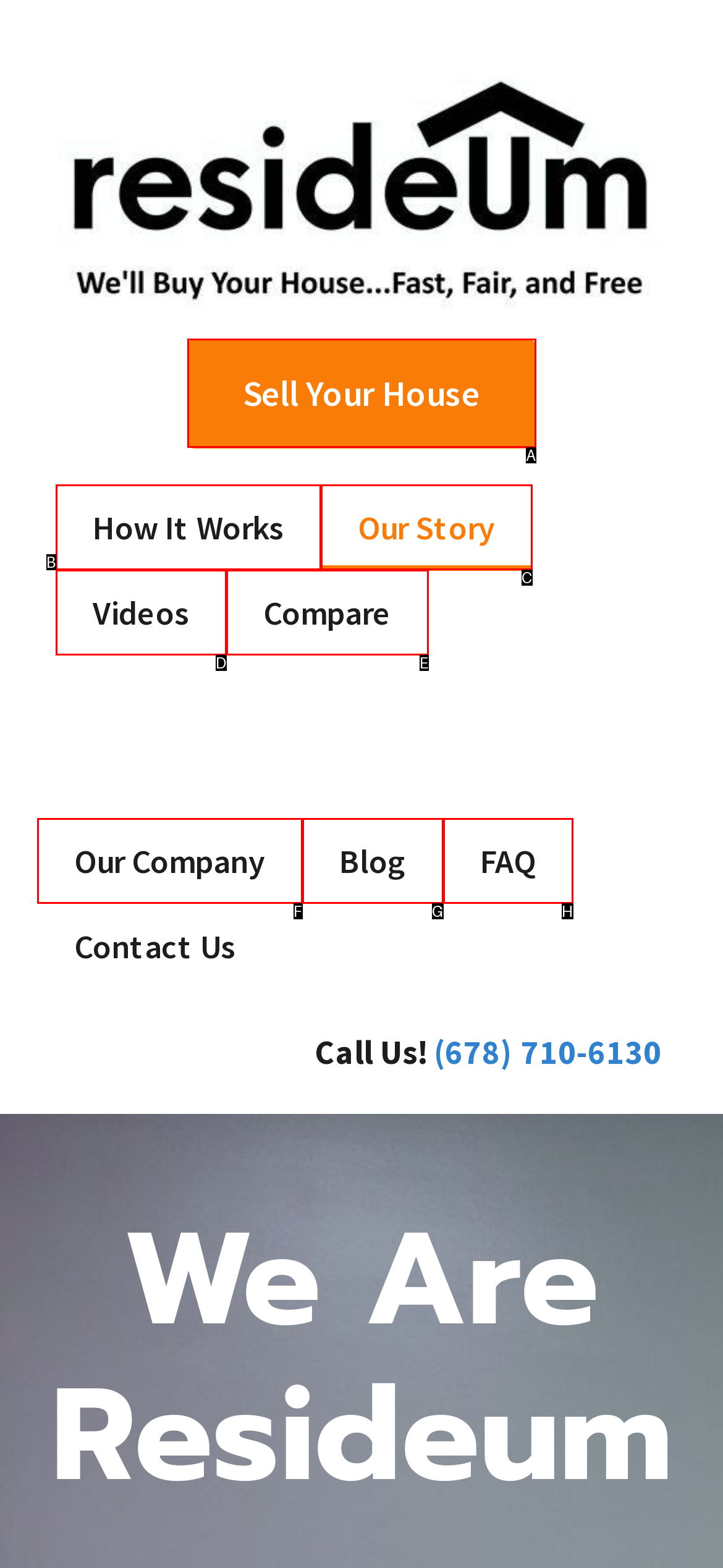Identify the UI element described as: How It Works
Answer with the option's letter directly.

B